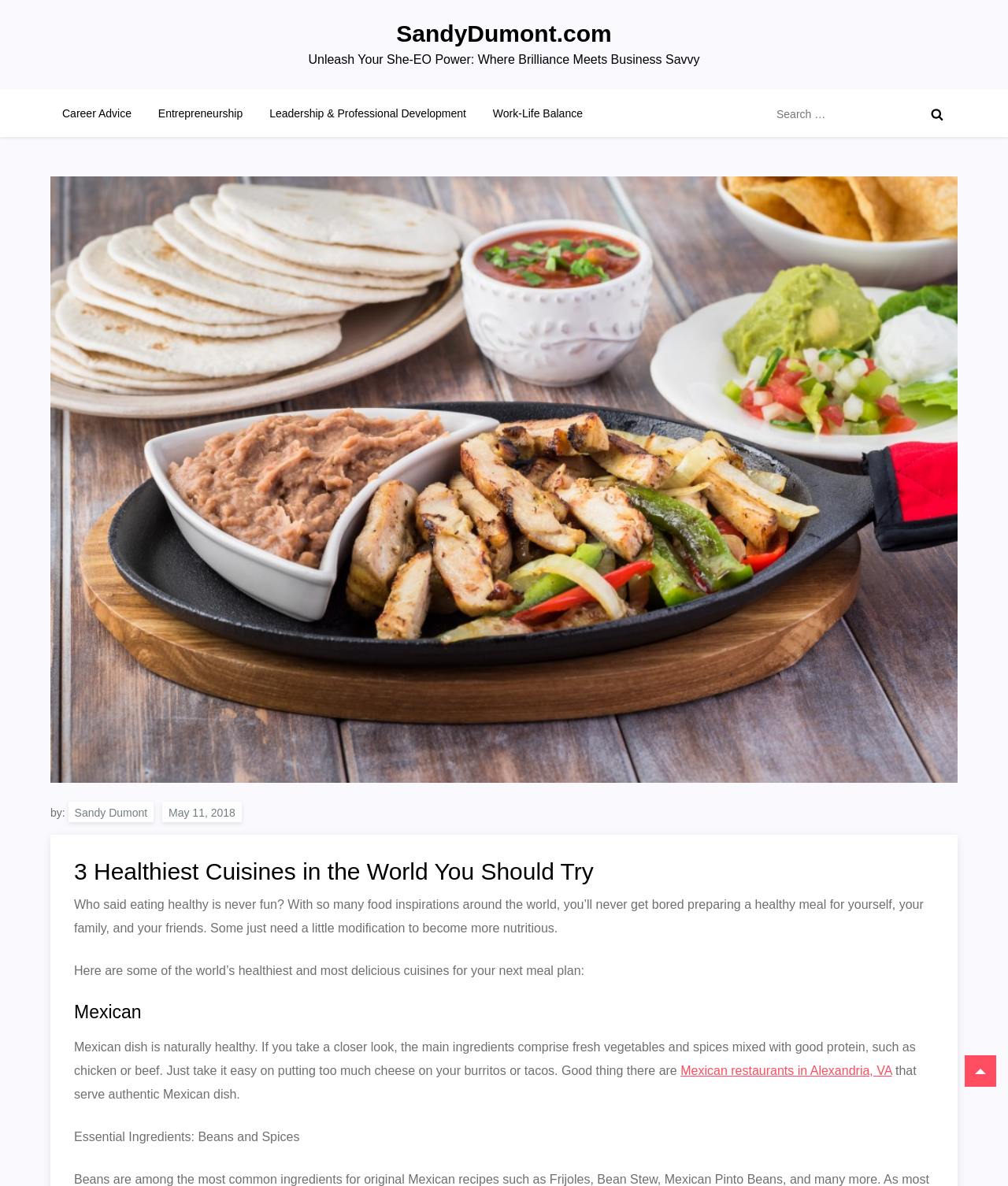Identify the bounding box for the UI element specified in this description: "Ashraful". The coordinates must be four float numbers between 0 and 1, formatted as [left, top, right, bottom].

None